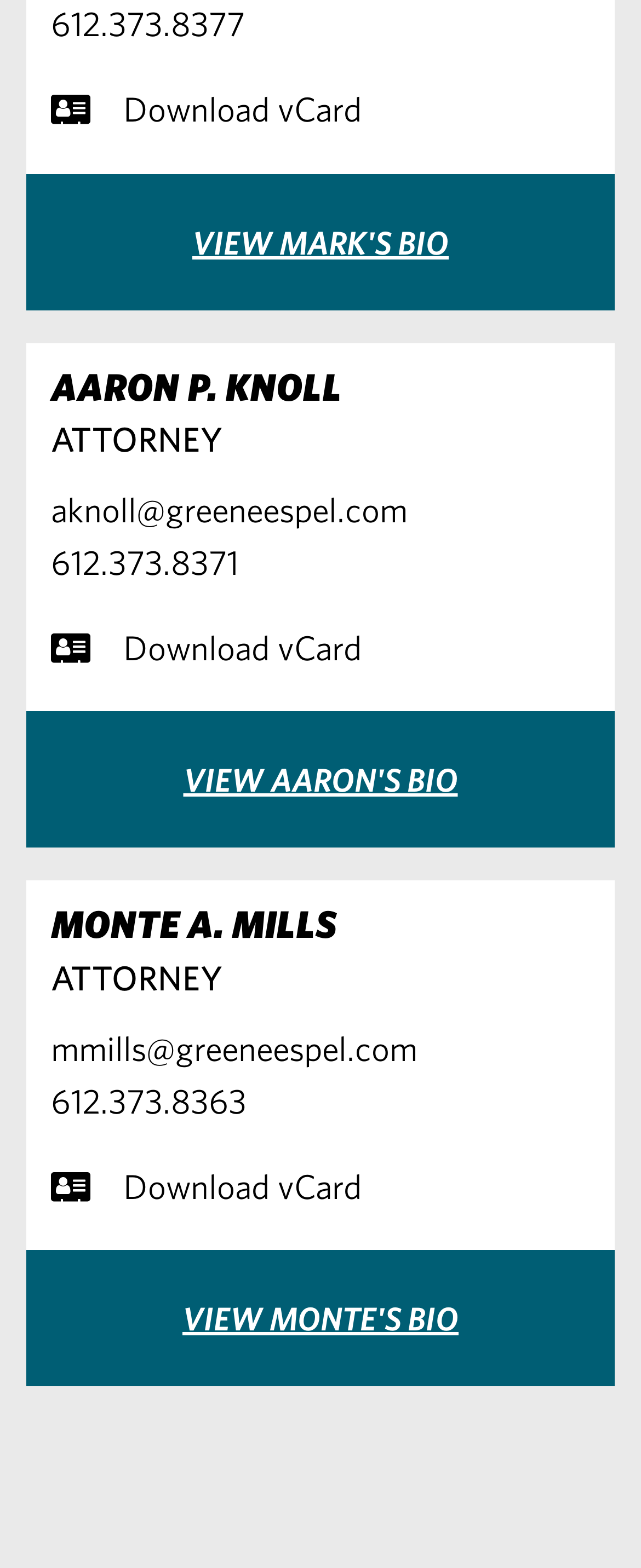Please answer the following question using a single word or phrase: 
What is the profession of Monte A. Mills?

ATTORNEY